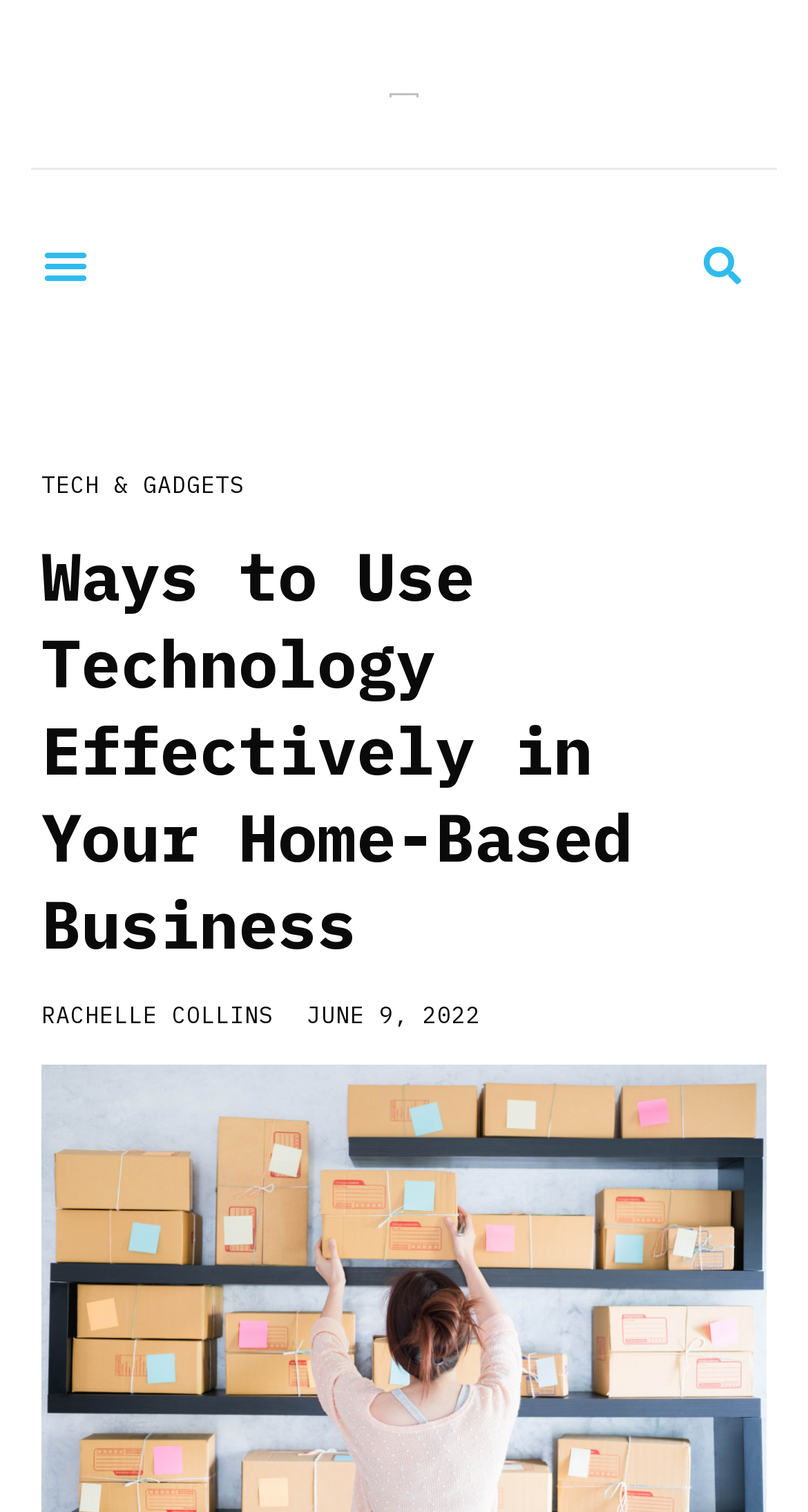How many search buttons are there?
Please describe in detail the information shown in the image to answer the question.

I found the number of search buttons by looking at the search element, which contains a single button element with the text 'Search'.